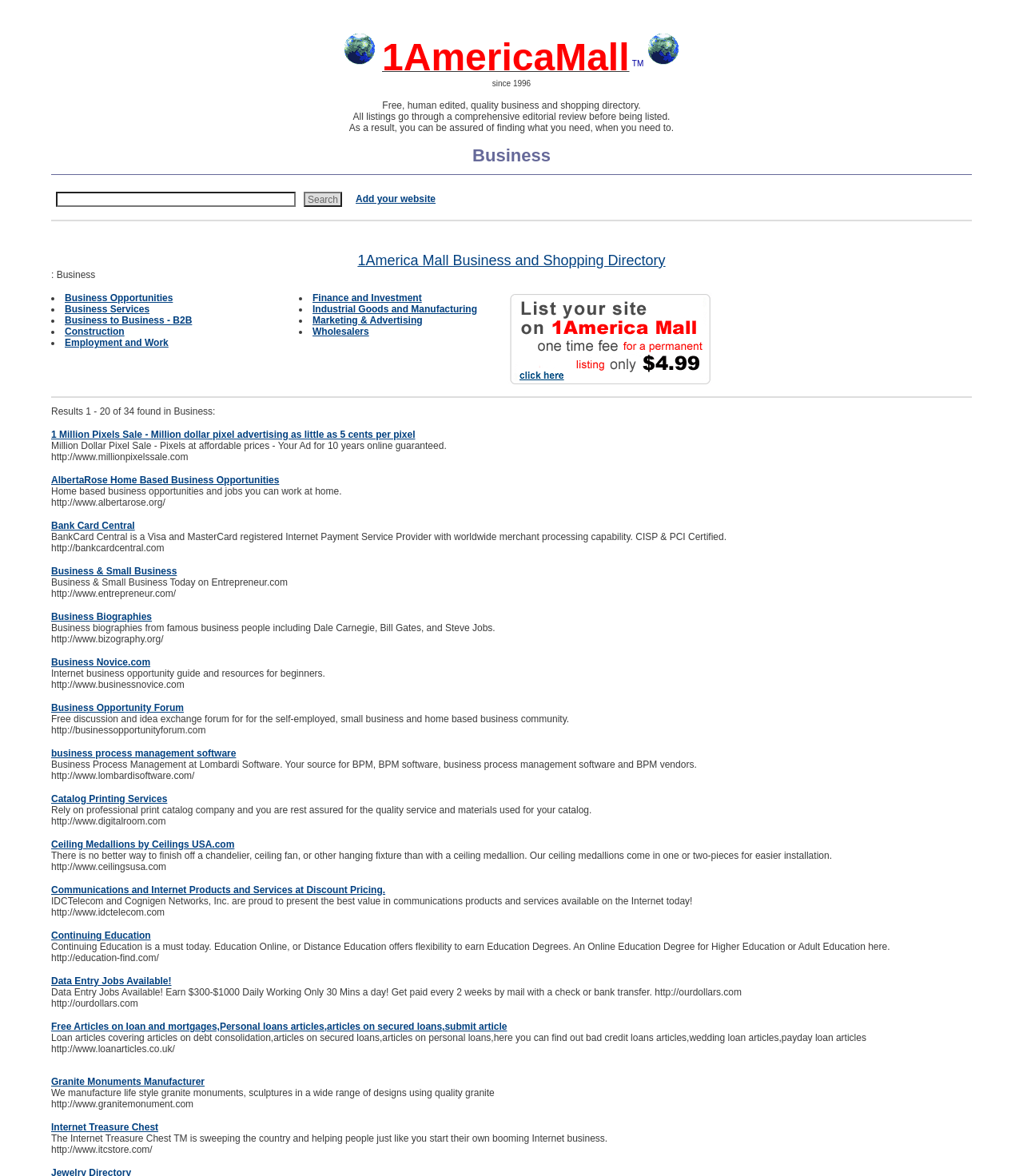Please determine the bounding box coordinates of the element's region to click for the following instruction: "Click on Business Opportunities".

[0.063, 0.249, 0.169, 0.258]